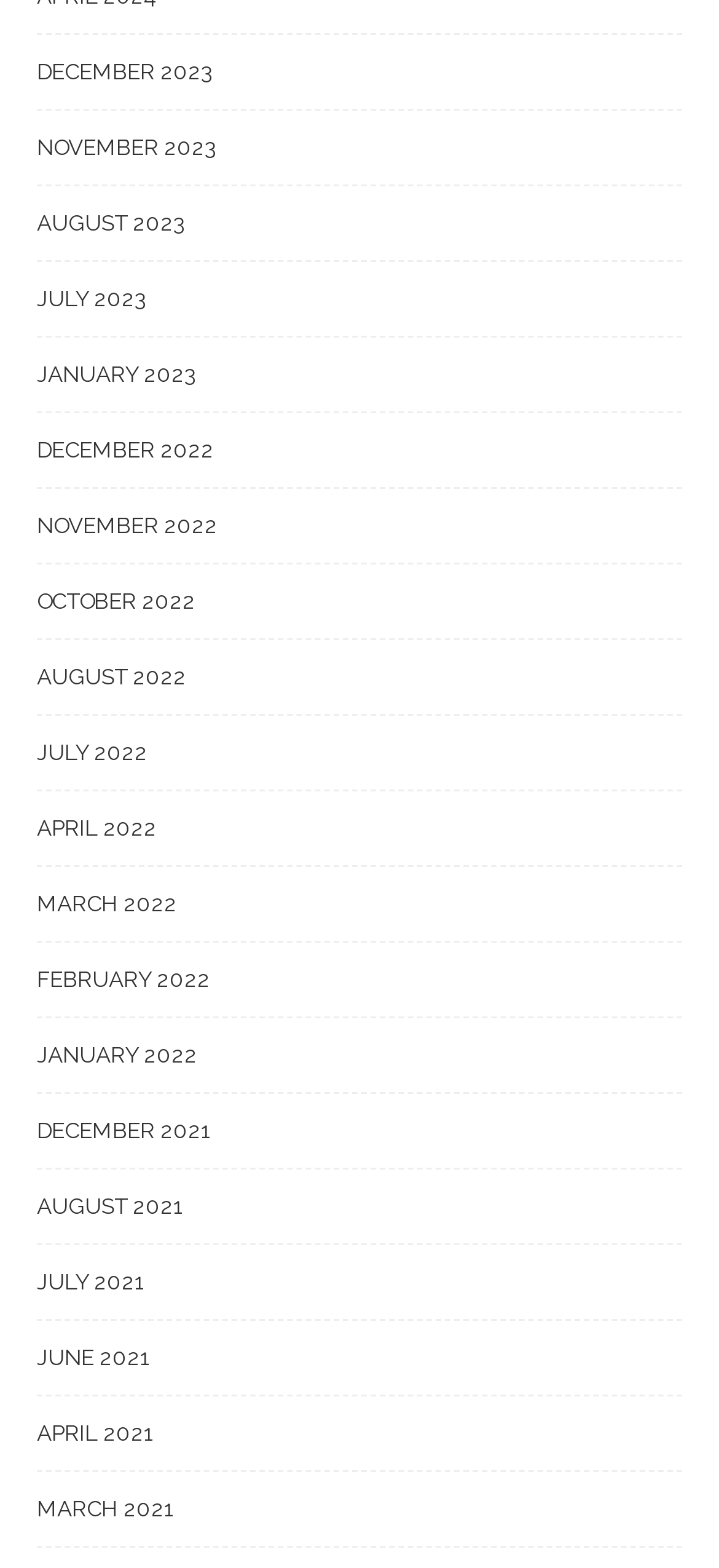How many links are on the webpage?
Using the image as a reference, answer with just one word or a short phrase.

24